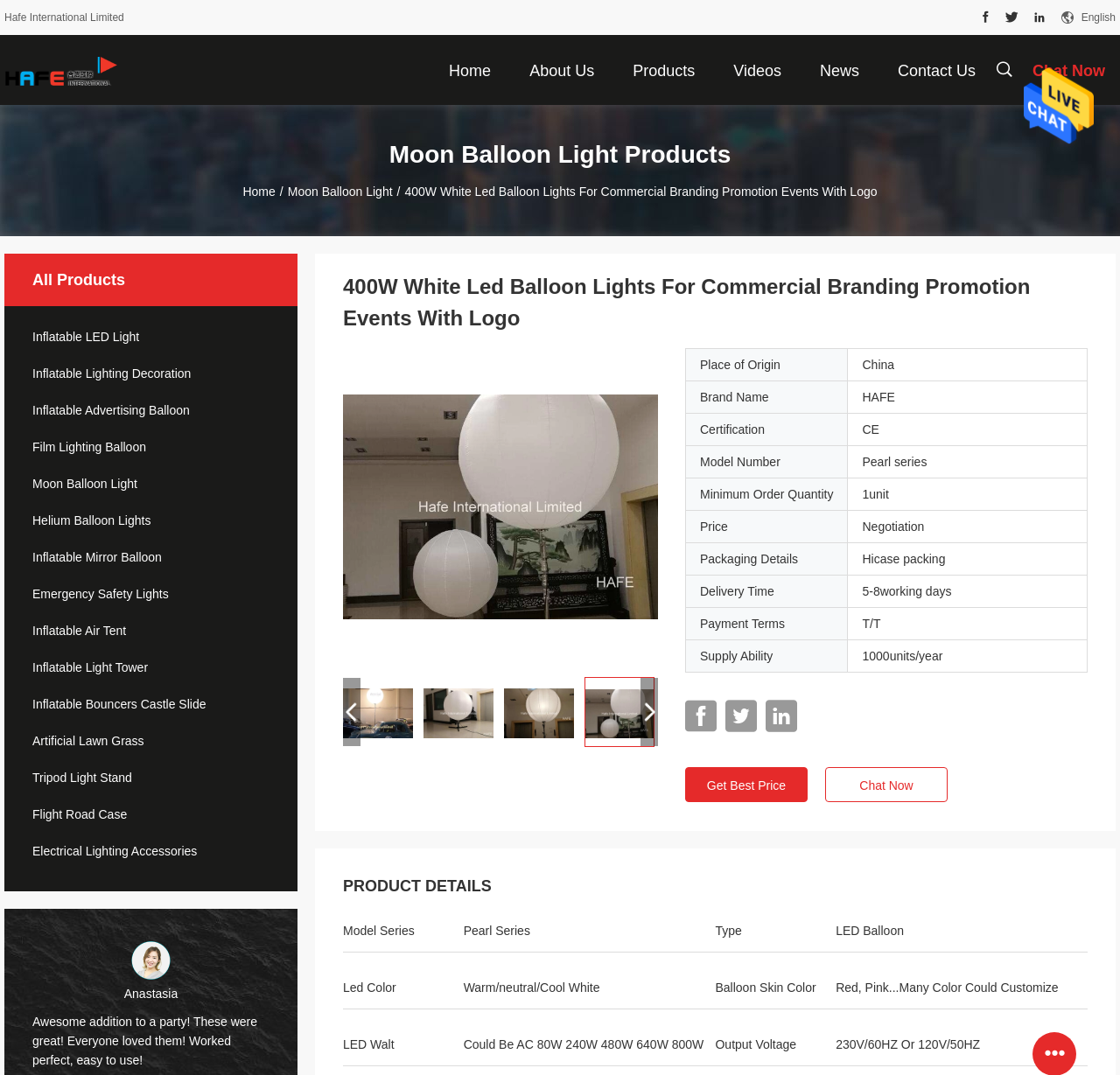What is the headline of the webpage?

400W White Led Balloon Lights For Commercial Branding Promotion Events With Logo